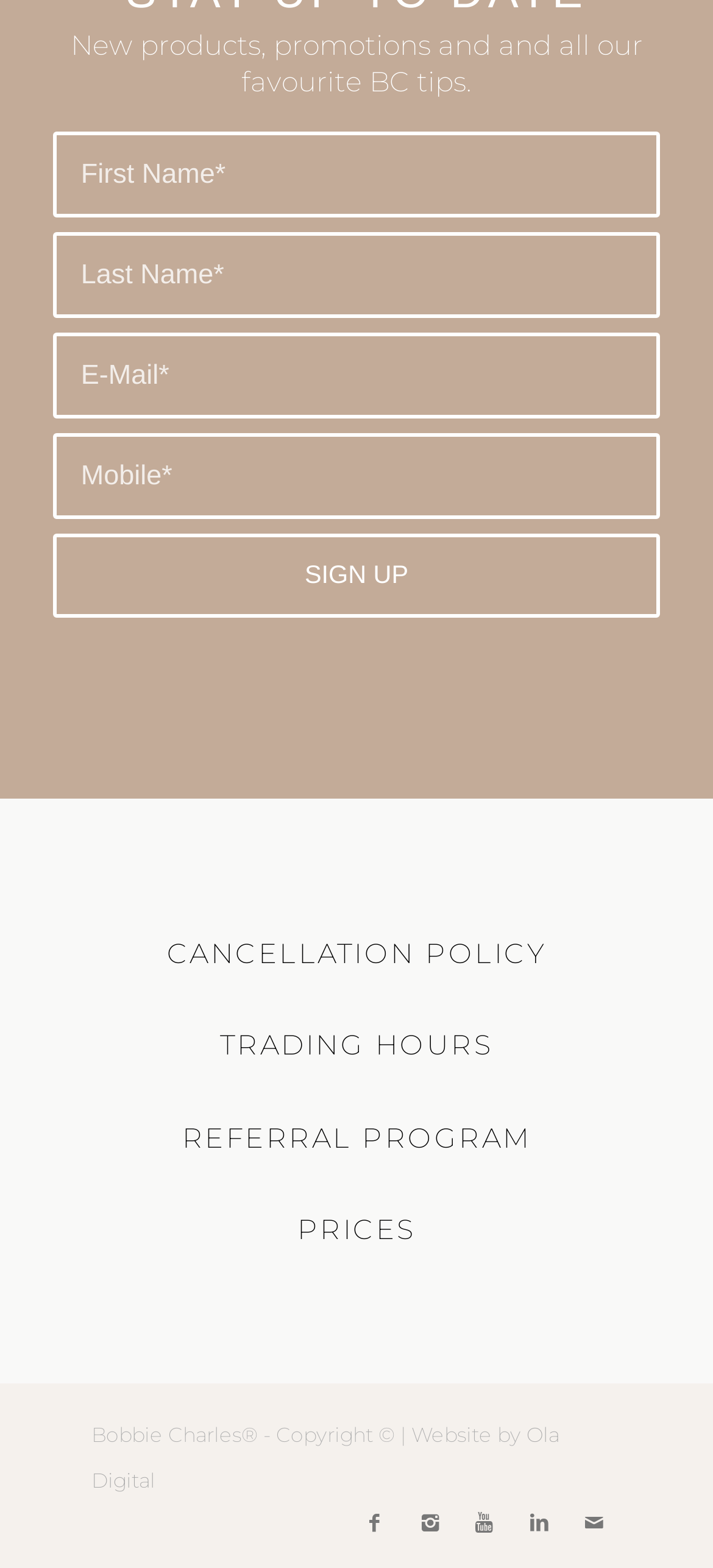Specify the bounding box coordinates of the area to click in order to follow the given instruction: "Click sign up."

[0.075, 0.341, 0.925, 0.394]